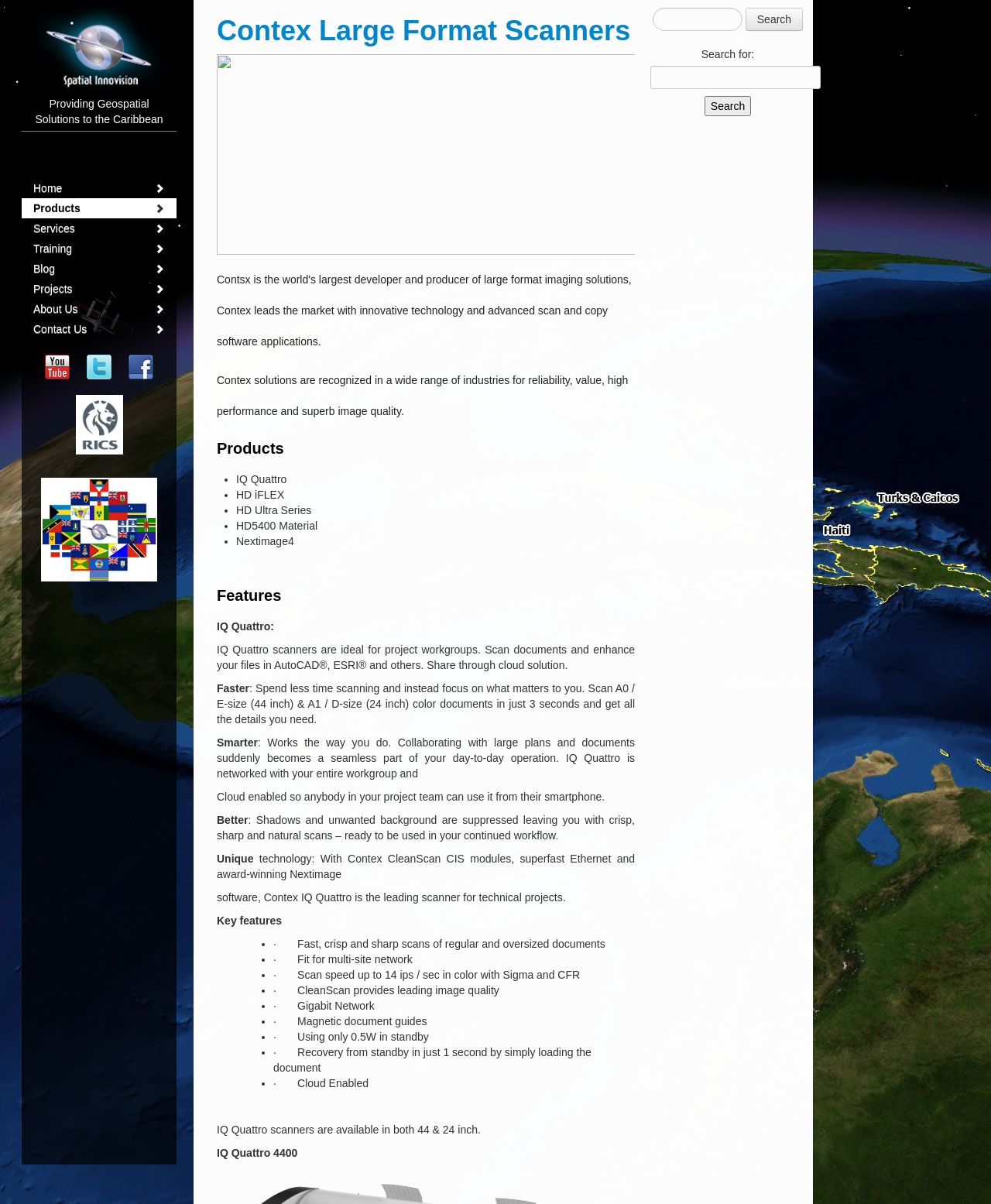Determine the bounding box coordinates of the section I need to click to execute the following instruction: "Click on the About Us link". Provide the coordinates as four float numbers between 0 and 1, i.e., [left, top, right, bottom].

[0.022, 0.248, 0.178, 0.265]